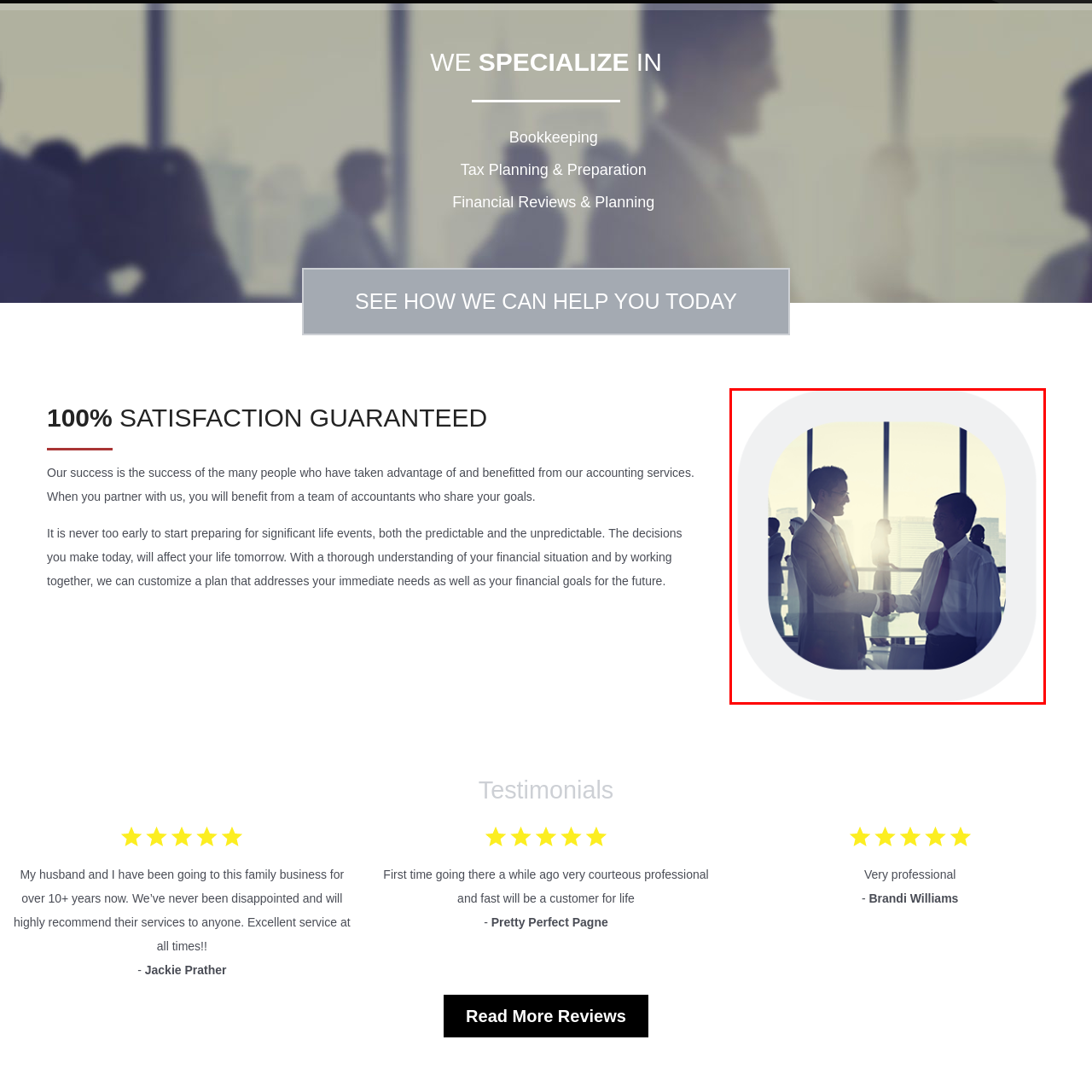Give a thorough and detailed account of the visual content inside the red-framed part of the image.

The image features a professional handshake between two men in a modern office setting, symbolizing partnership and collaboration. The individuals are silhouetted against a bright backdrop, suggesting a sense of success and opportunity. This visual representation aligns with the ethos of Lassiter Tax Service, which emphasizes a commitment to client satisfaction. The overall impression conveys reliability and professionalism, reflecting the firm’s promise of 100% satisfaction guaranteed with their accounting services.